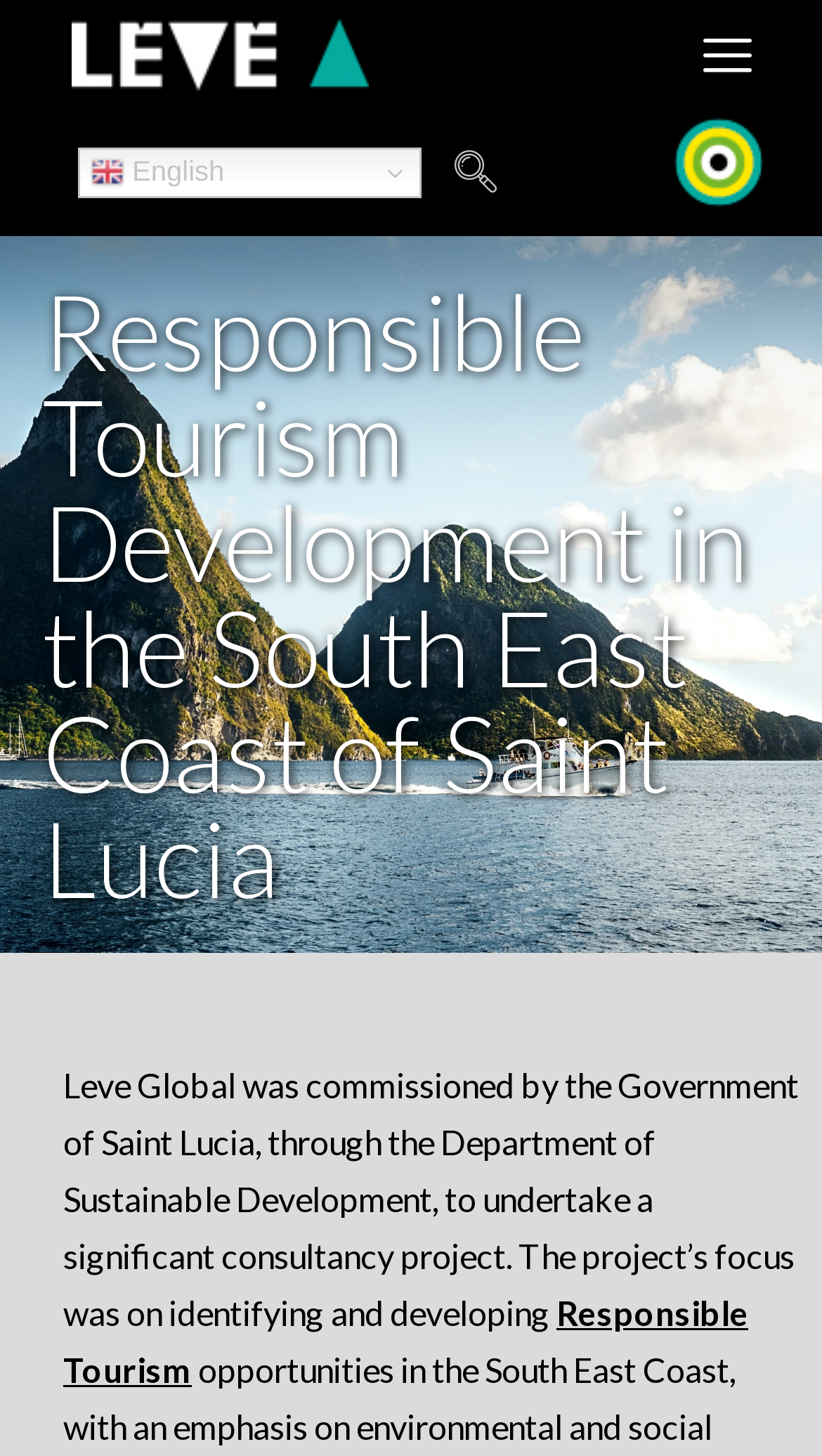Find the bounding box coordinates for the HTML element described as: "alt="logo krug"". The coordinates should consist of four float values between 0 and 1, i.e., [left, top, right, bottom].

[0.82, 0.081, 0.992, 0.142]